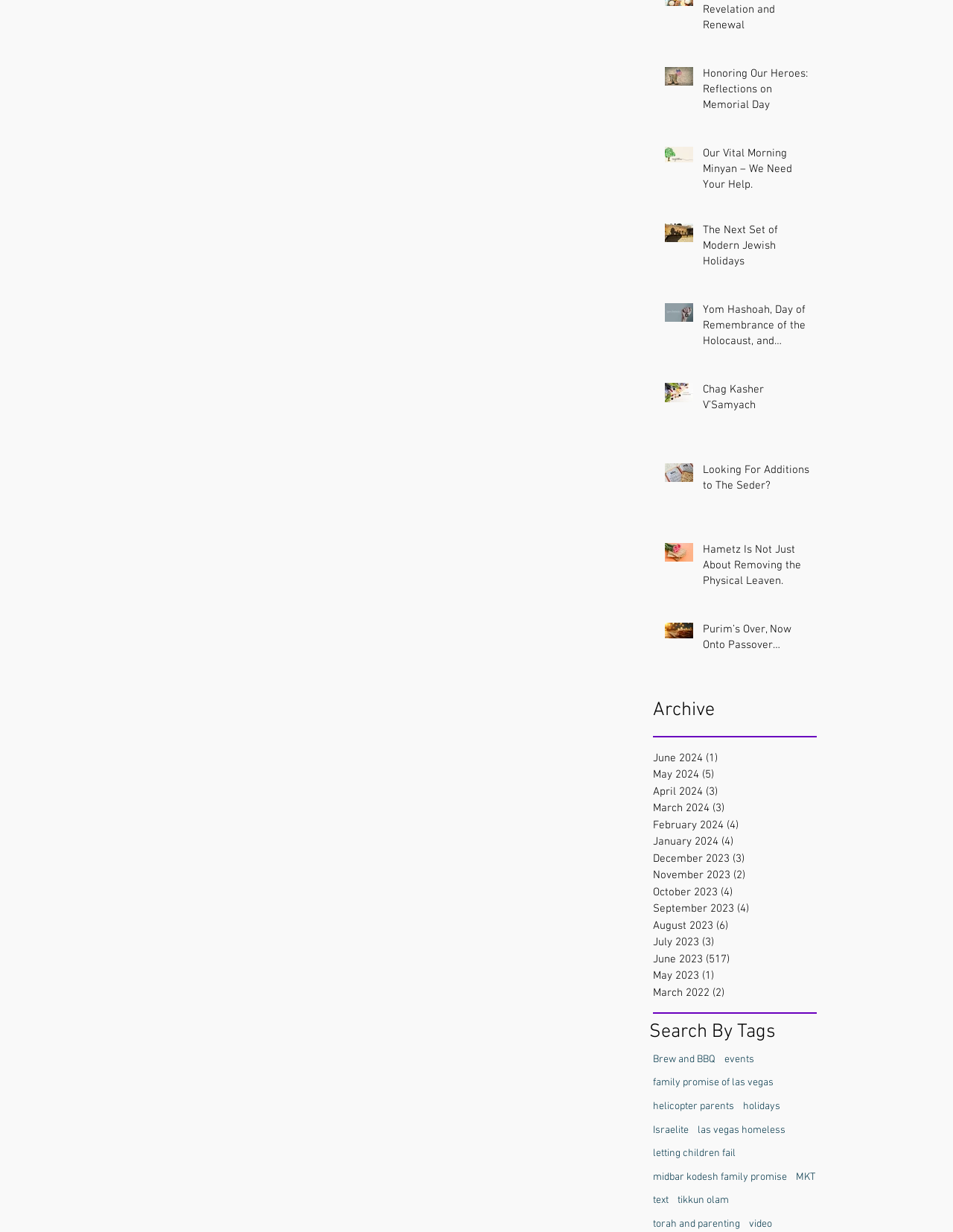Find the bounding box coordinates for the UI element that matches this description: "May 2024 (5) 5 posts".

[0.685, 0.622, 0.849, 0.636]